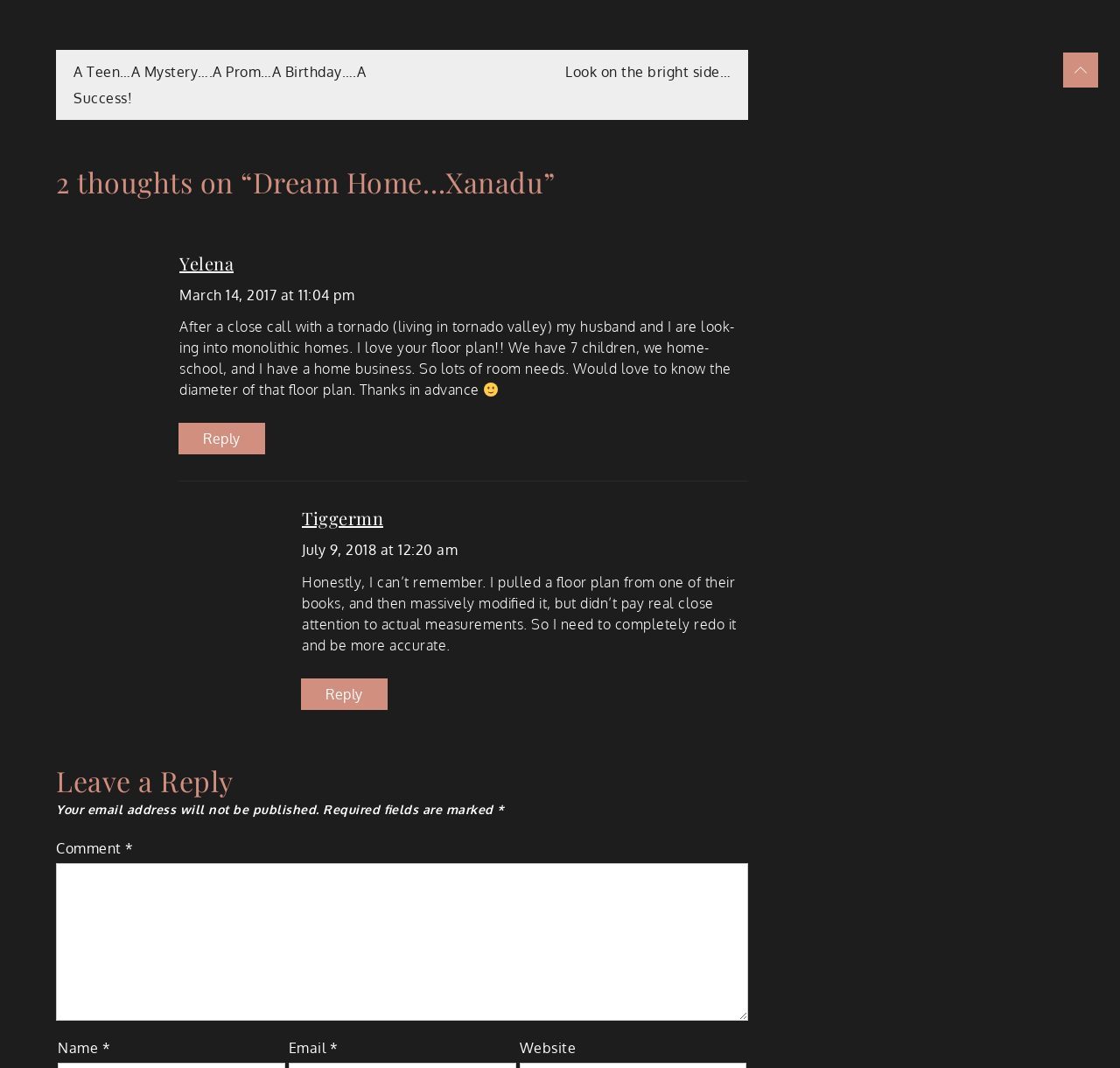How many children do Yelena and her husband have?
Analyze the image and provide a thorough answer to the question.

I found this information in the comment section where Yelena mentions 'We have 7 children, we homeschool, and I have a home business. So lots of room needs.'.